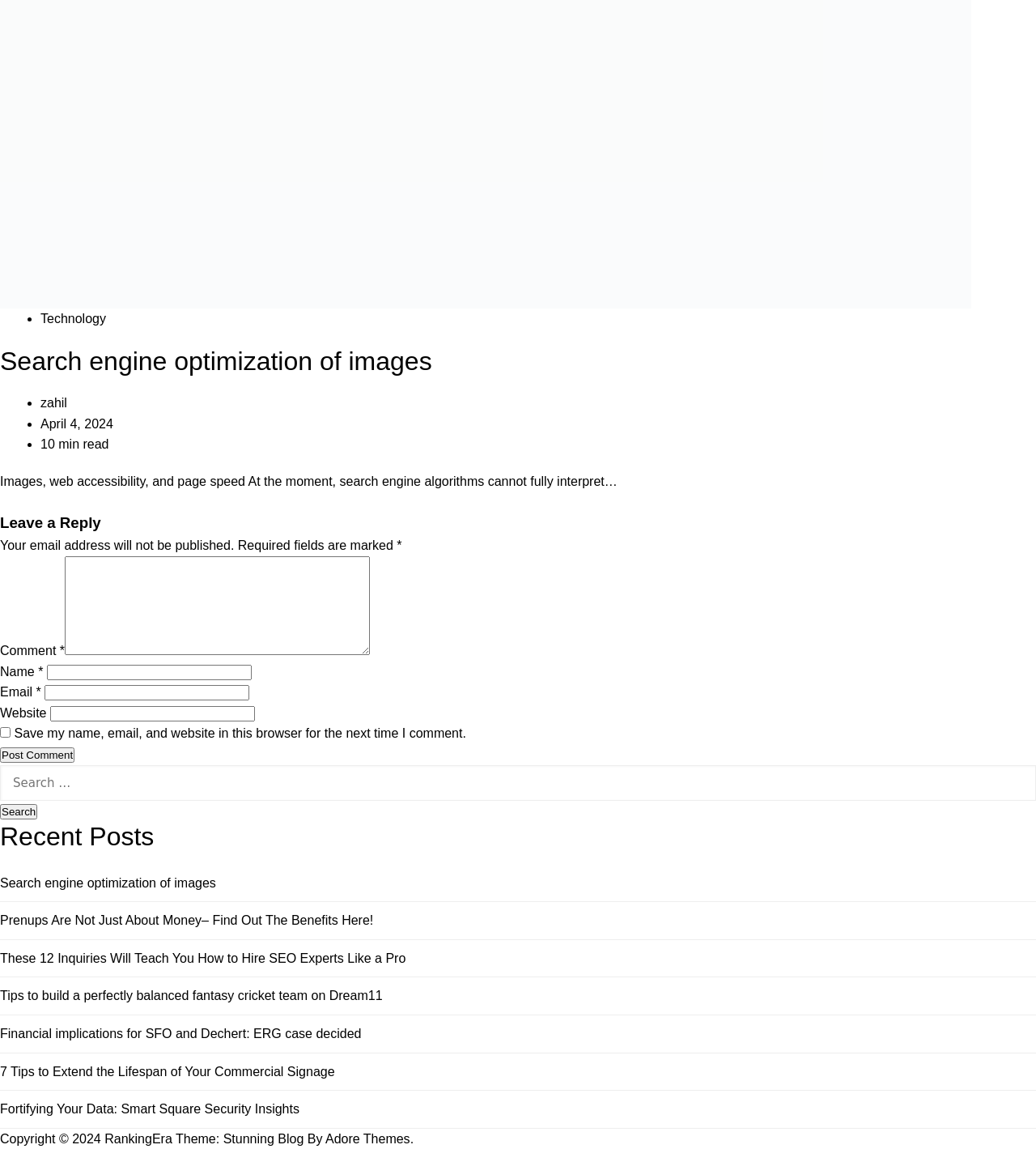Given the description Search engine optimization of images, predict the bounding box coordinates of the UI element. Ensure the coordinates are in the format (top-left x, top-left y, bottom-right x, bottom-right y) and all values are between 0 and 1.

[0.0, 0.301, 0.417, 0.327]